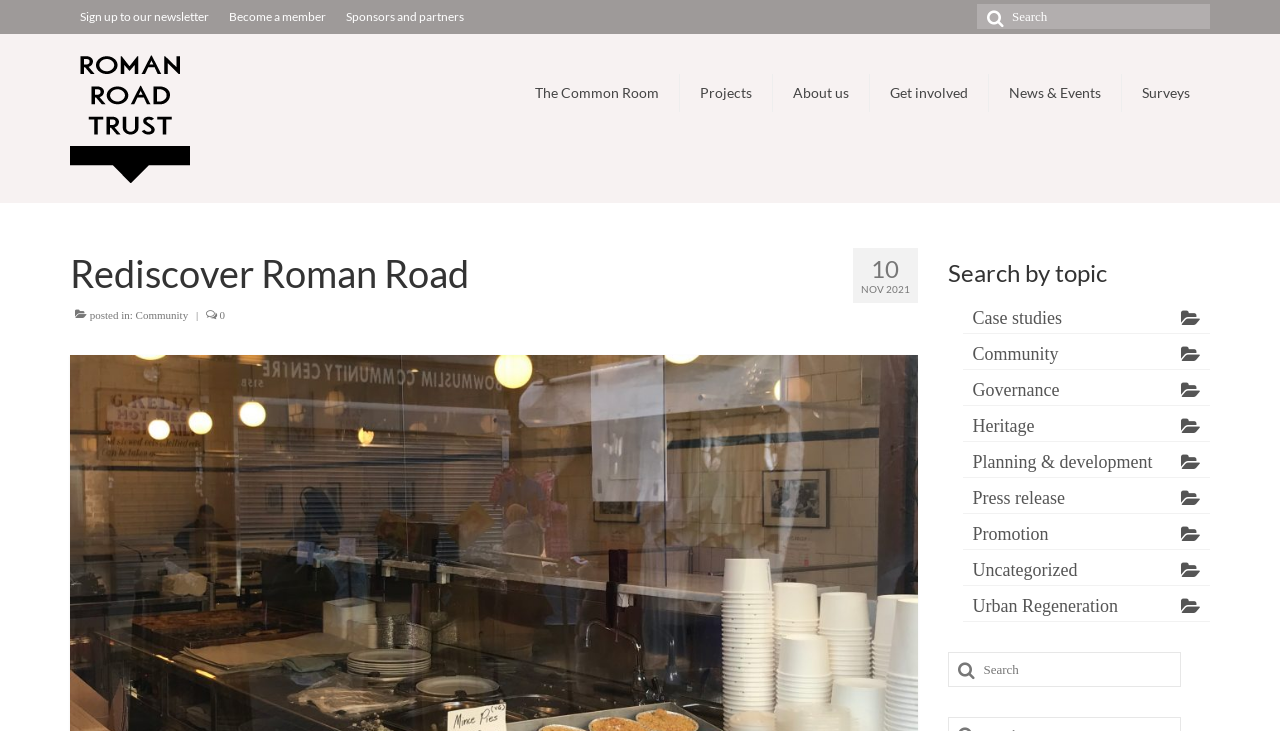What is the name of the trust?
Please provide a single word or phrase based on the screenshot.

Roman Road Trust